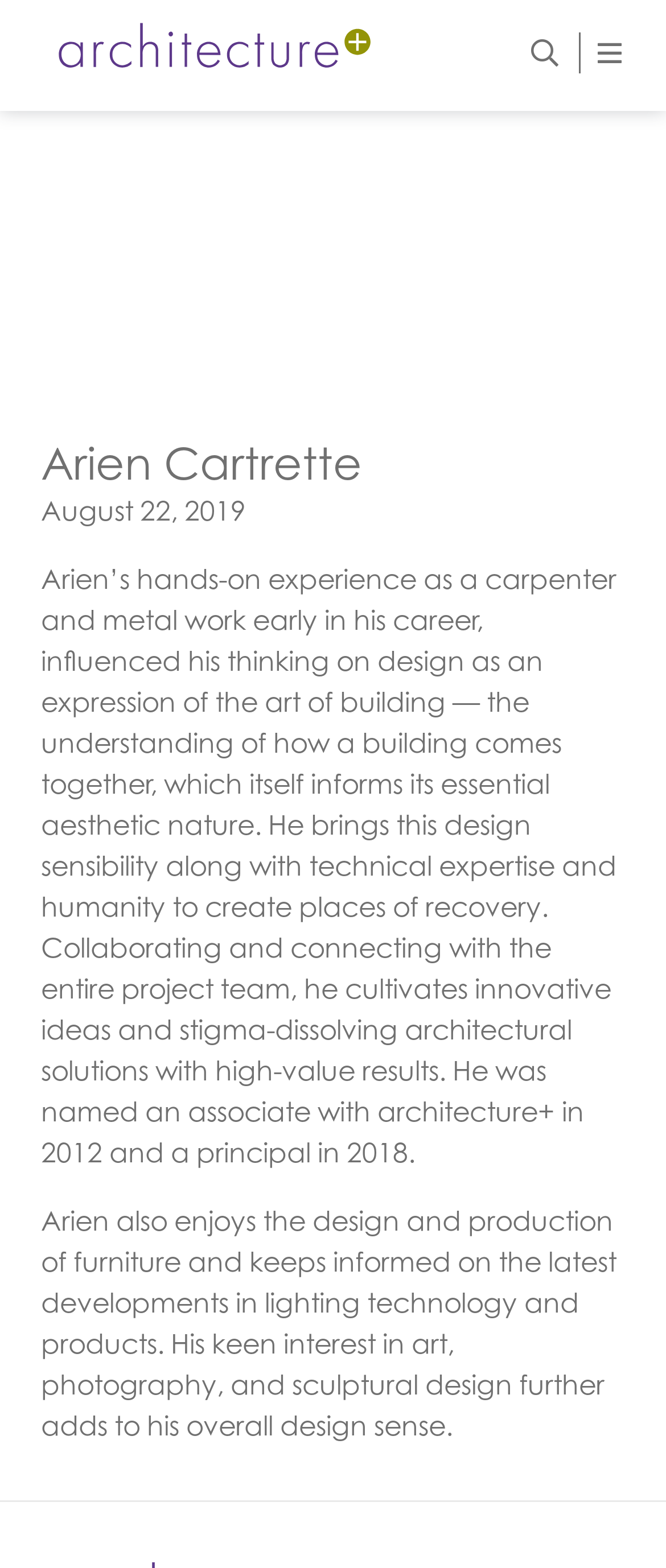What is Arien Cartrette's interest outside of architecture?
Look at the screenshot and respond with a single word or phrase.

Art, photography, and sculptural design